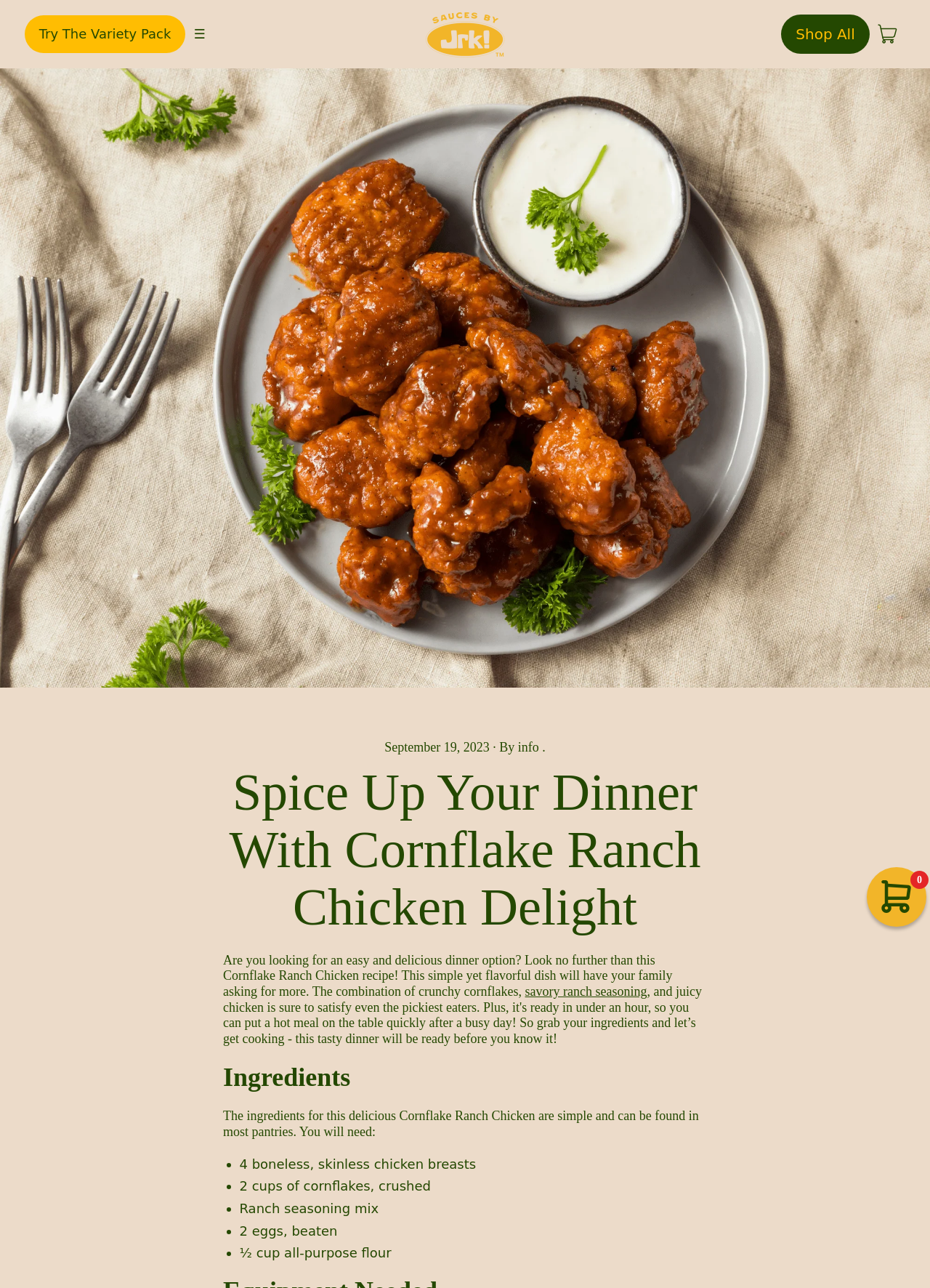Respond with a single word or phrase to the following question:
What is the name of the recipe?

Cornflake Ranch Chicken Delight